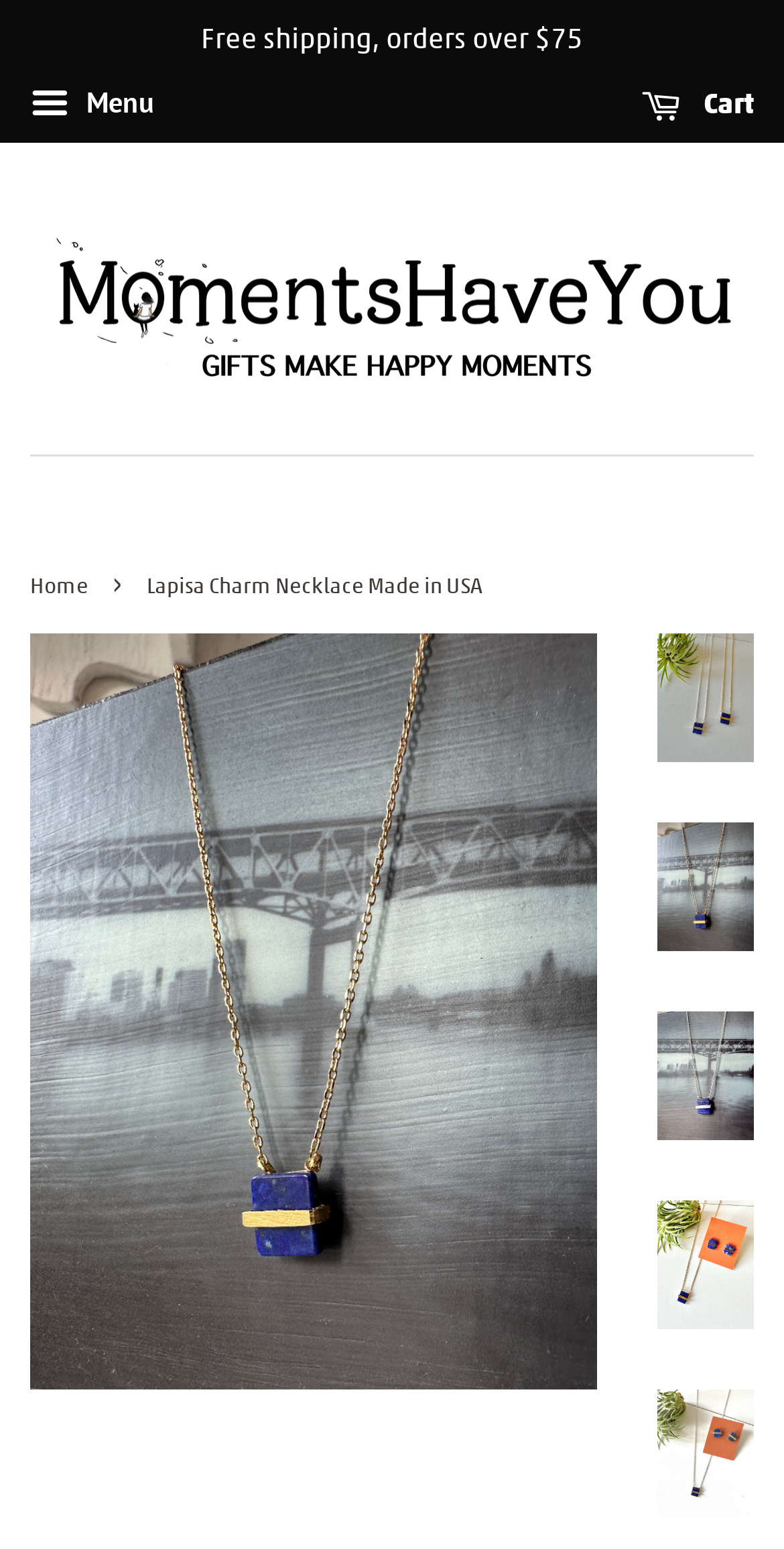Craft a detailed narrative of the webpage's structure and content.

This webpage is about a Lapisa Charm Necklace Made in USA, featuring a beautiful Lapis Lazuli modern design charm. At the top left corner, there is a button labeled "Menu" and a link to the "Cart" at the top right corner. Below the menu button, the website's logo "MomentsHaveYou" is displayed with an accompanying image. 

To the right of the logo, there is a navigation section with breadcrumbs, showing the current page's location. The breadcrumbs consist of a "Home" link and the current page's title "Lapisa Charm Necklace Made in USA". 

Below the navigation section, there is a large image of the Lapisa Charm Necklace Made in USA, taking up most of the page's width. On the right side of the image, there are five links to the same product, each with a corresponding image. These links are stacked vertically, with the first one starting from the top right corner of the image and the last one ending at the bottom right corner of the image. 

At the very top of the page, there is a notice stating "Free shipping, orders over $75".